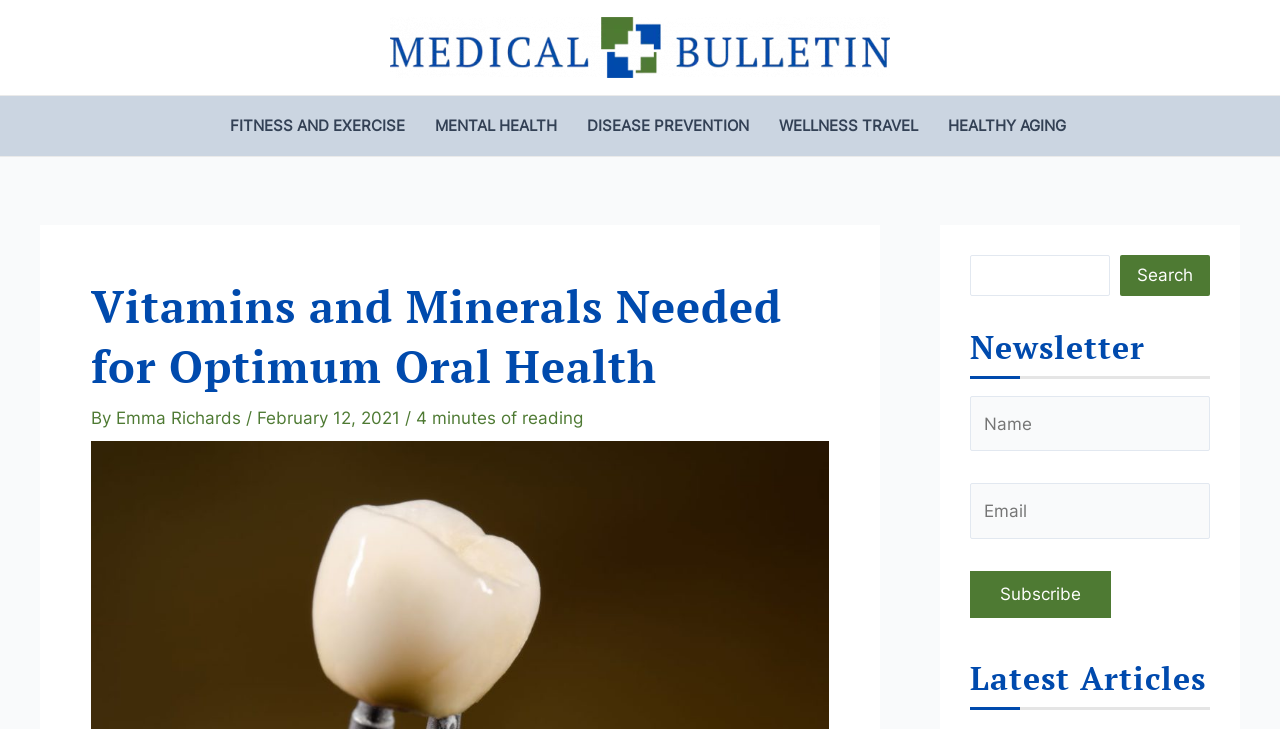Identify the bounding box for the described UI element: "name="your-name" placeholder="Name"".

[0.758, 0.543, 0.945, 0.619]